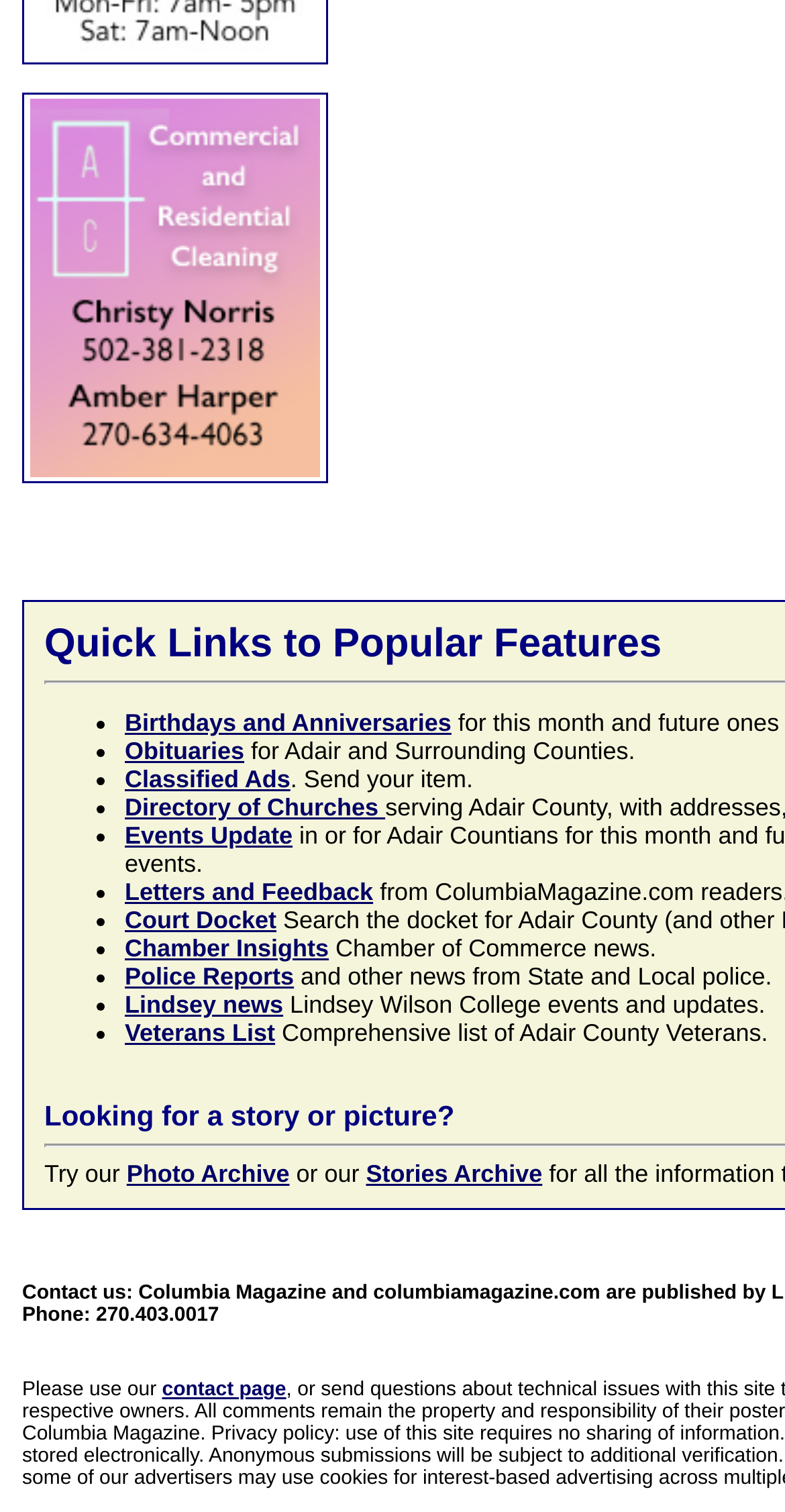Identify the bounding box coordinates of the part that should be clicked to carry out this instruction: "Contact us".

[0.206, 0.912, 0.365, 0.927]